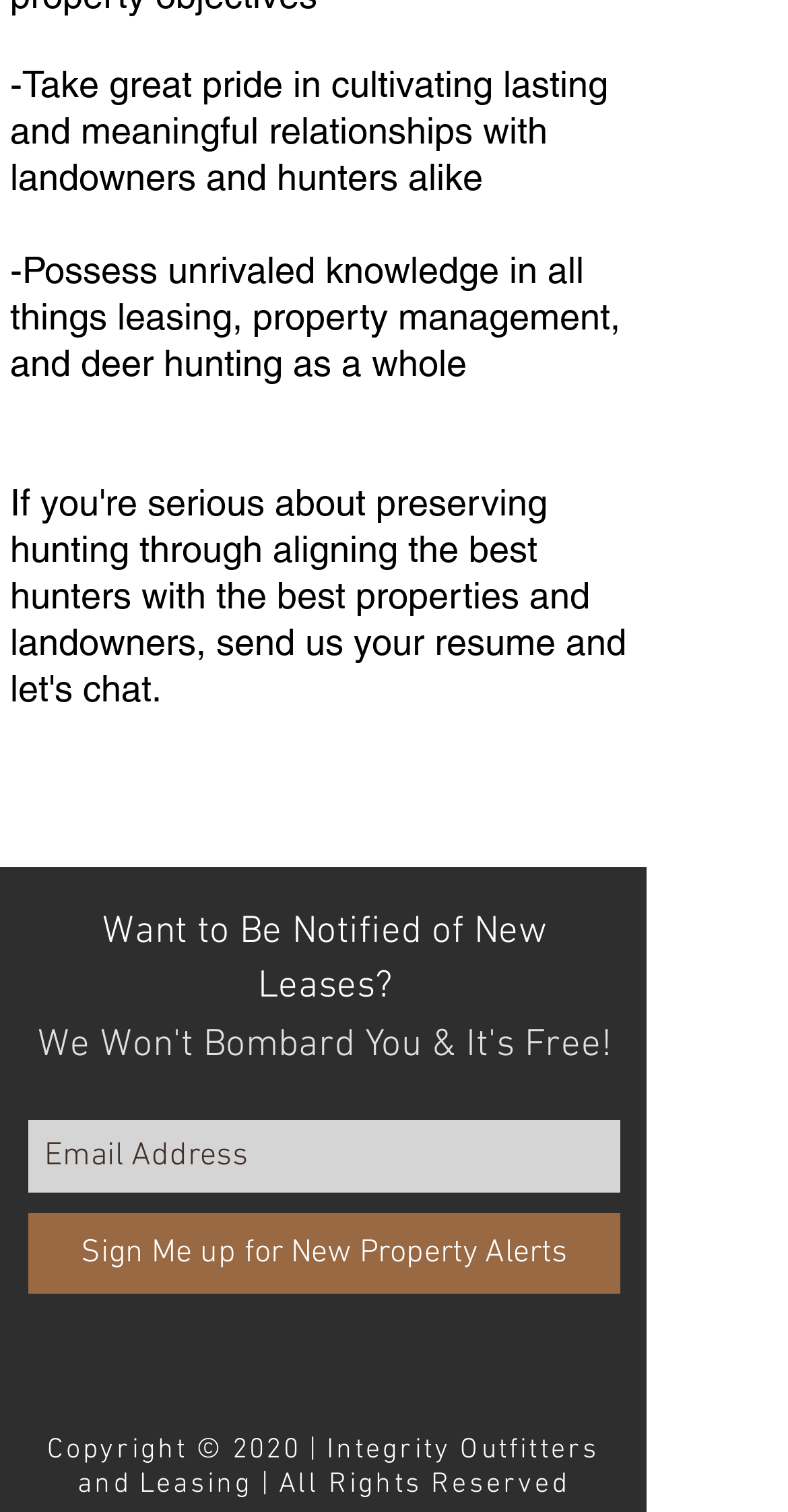Provide a one-word or short-phrase response to the question:
What is the company's expertise?

Leasing and deer hunting